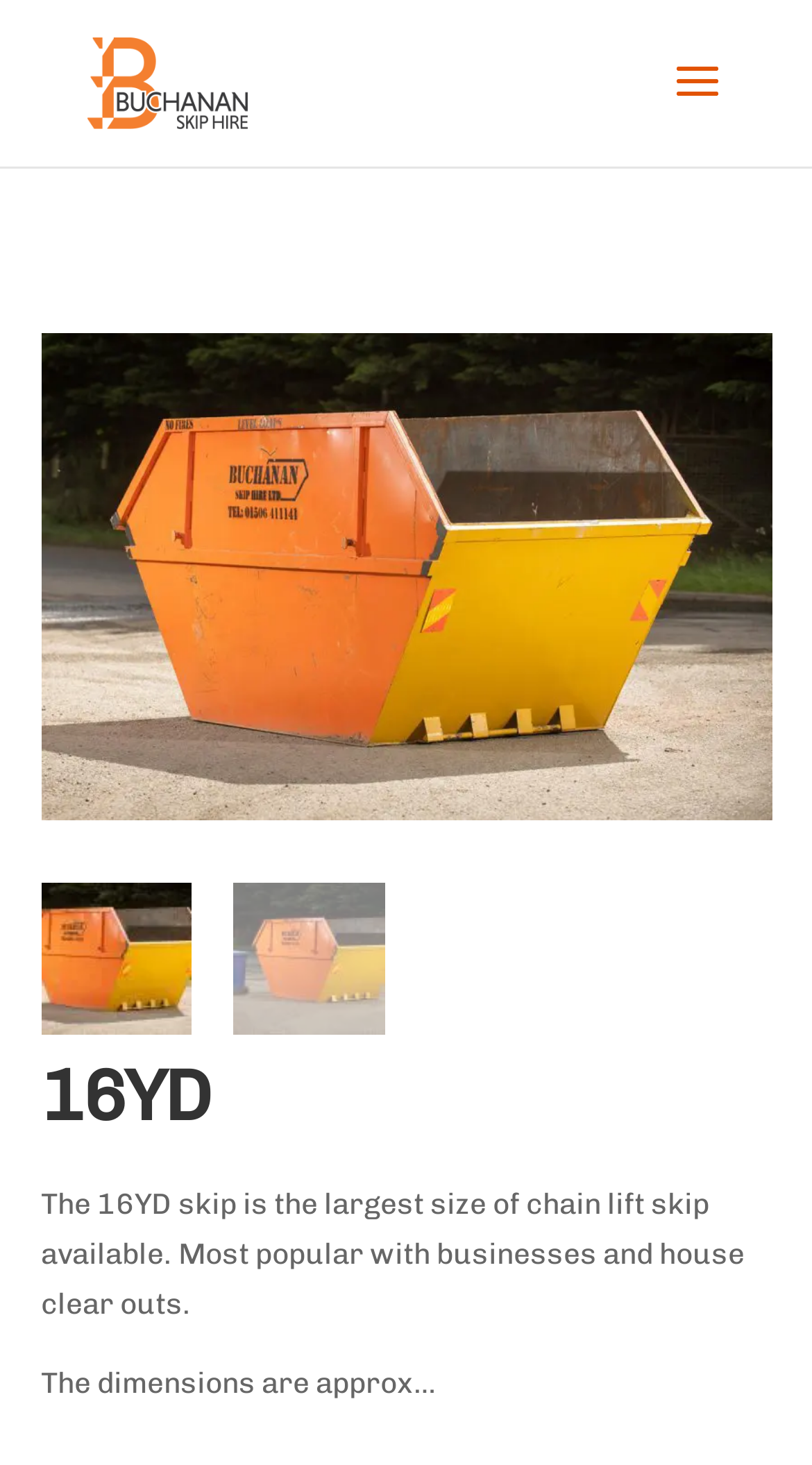Extract the bounding box coordinates of the UI element described: "title="16yd-skip-02"". Provide the coordinates in the format [left, top, right, bottom] with values ranging from 0 to 1.

[0.05, 0.227, 0.95, 0.56]